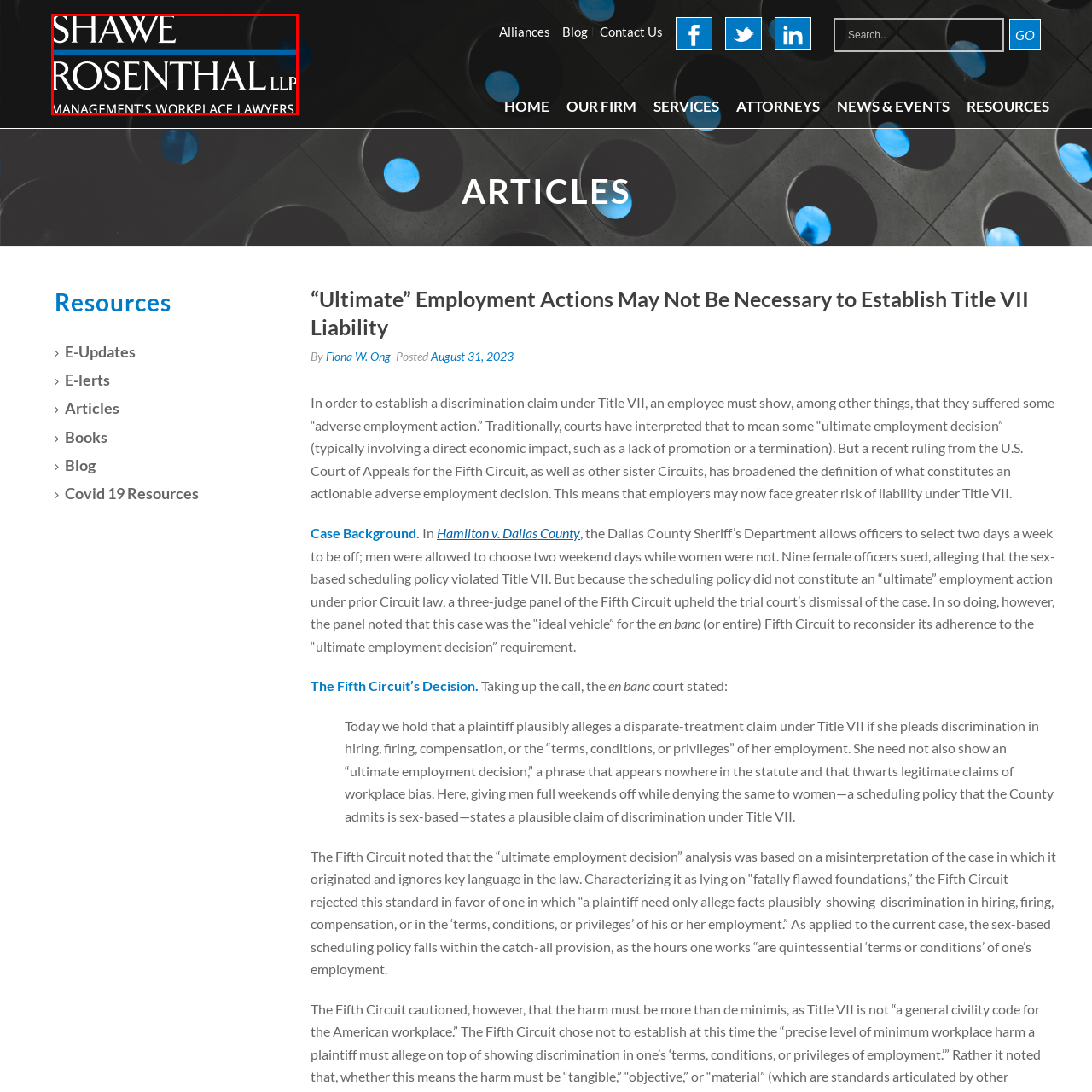Inspect the area enclosed by the red box and reply to the question using only one word or a short phrase: 
What is the font style of the firm's name?

Bold, uppercase